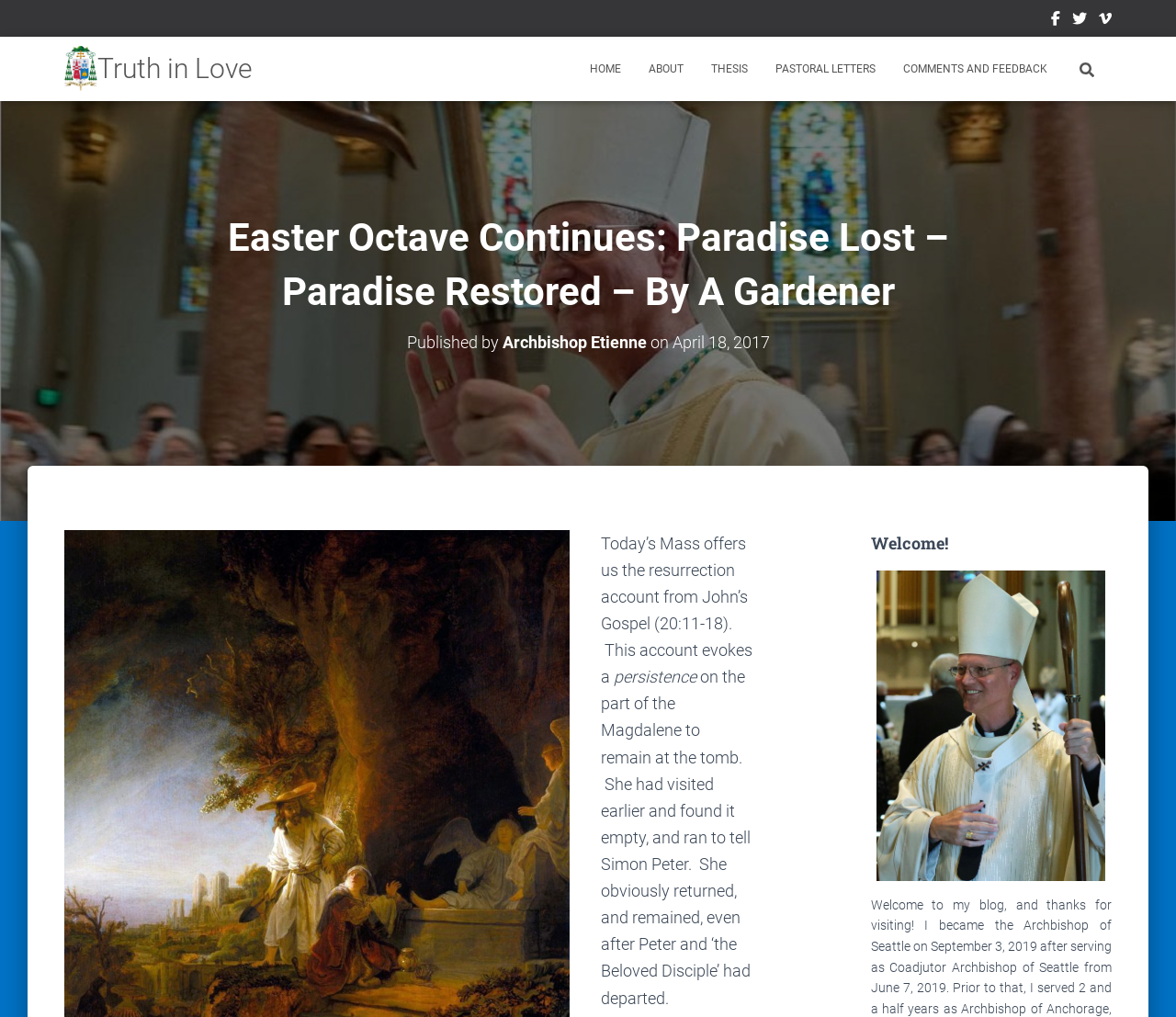Determine the bounding box coordinates of the region I should click to achieve the following instruction: "Read the article by Archbishop Etienne". Ensure the bounding box coordinates are four float numbers between 0 and 1, i.e., [left, top, right, bottom].

[0.427, 0.327, 0.55, 0.346]